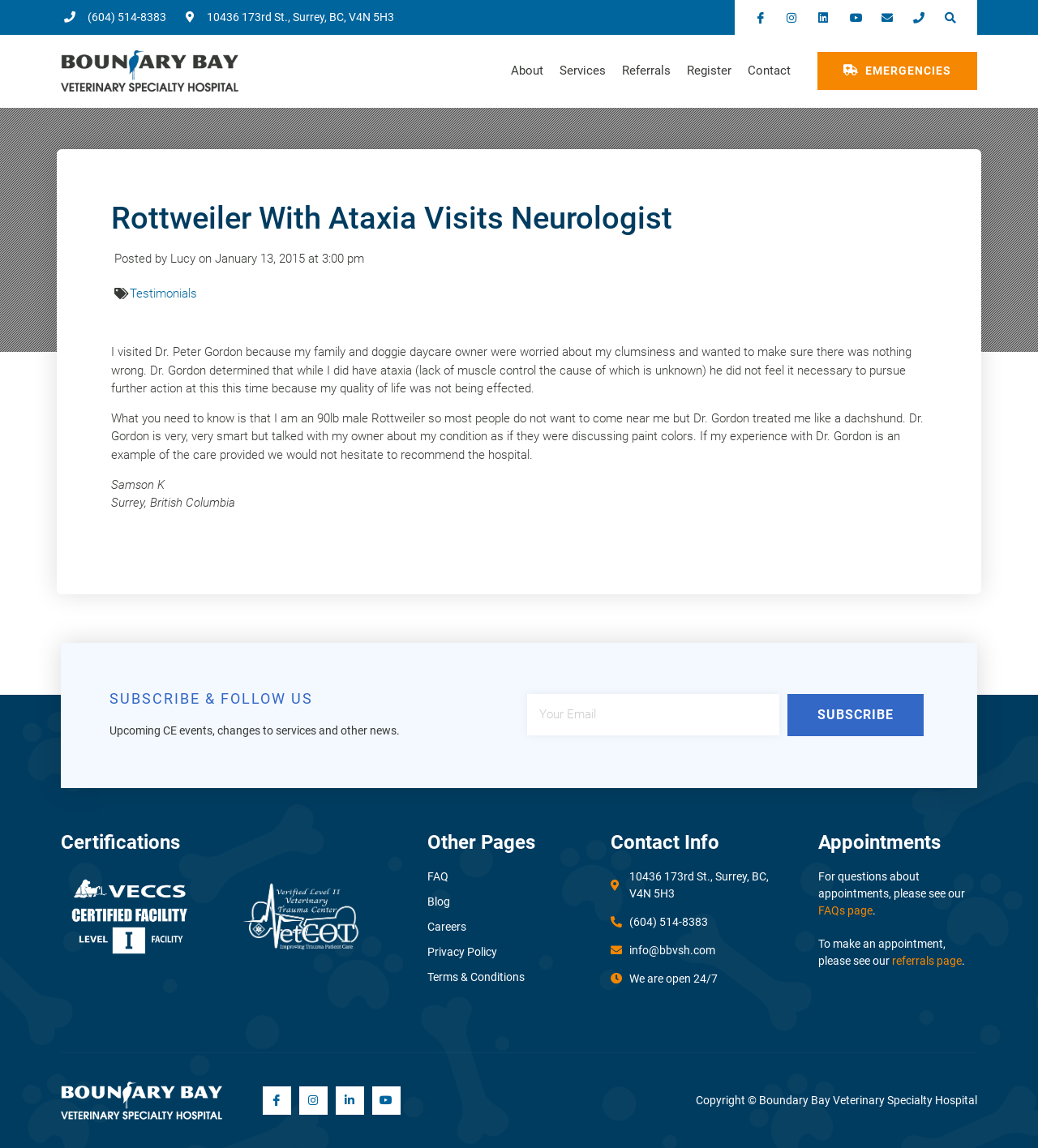Identify the bounding box coordinates of the specific part of the webpage to click to complete this instruction: "Visit the FAQ page".

[0.412, 0.756, 0.588, 0.771]